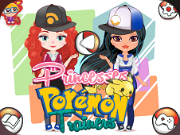Offer a detailed caption for the image presented.

The image features a vibrant and playful illustration titled "Princesses Pokemon Trainers," showcasing two stylized characters dressed as Pokemon trainers. The character on the left, with curly red hair, sports a cap that resembles the iconic Pokemon logo, while the character on the right, with long black hair, wears a blue cap. They both stand confidently against a colorful, geometric background, which enhances the cheerful and adventurous theme of the artwork. Prominently displayed at the center of the image is the title "Princesses Pokemon Trainers" in bold, whimsical lettering, surrounded by playful elements, including Pokeballs and gaming icons, suggesting a fun and interactive game experience related to the beloved Pokemon franchise. This image captures the essence of both adventure and camaraderie in the world of Pokemon gameplay.